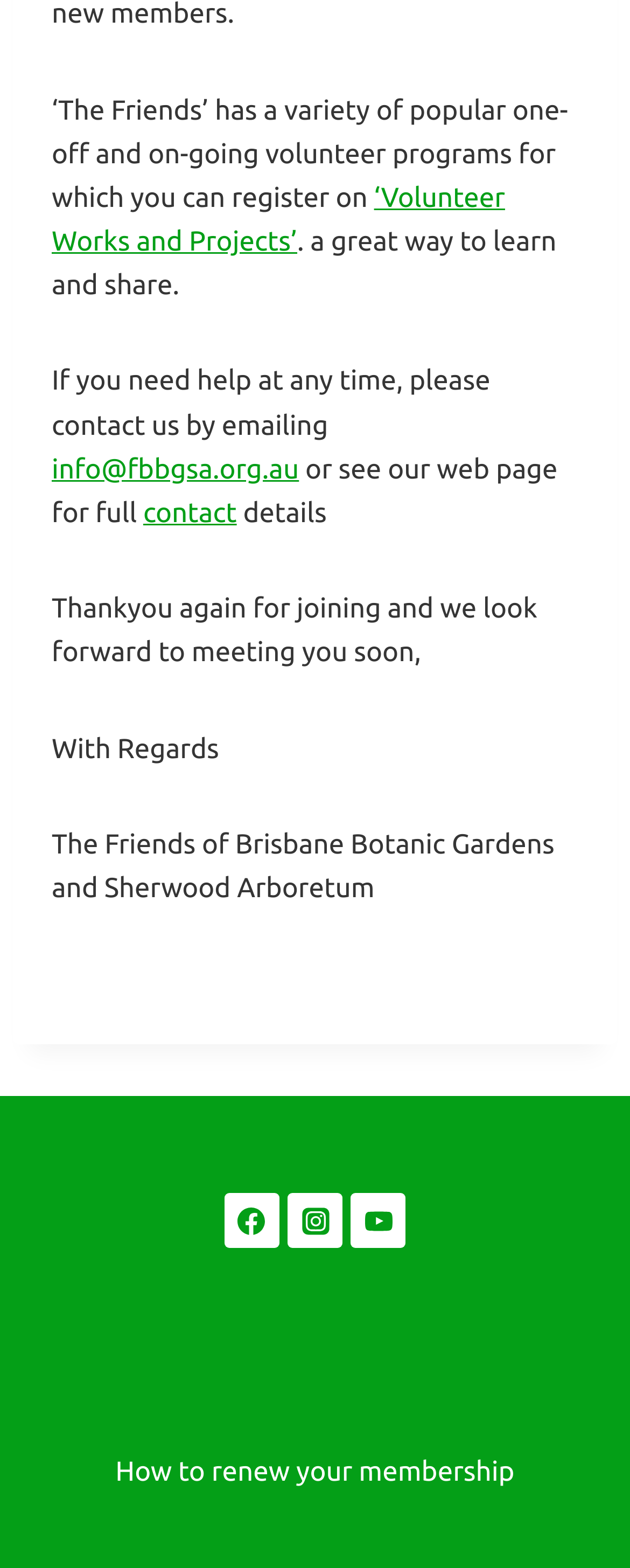What social media platforms are linked on the webpage?
Respond to the question with a single word or phrase according to the image.

Facebook, Instagram, YouTube